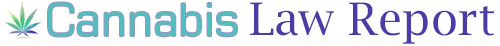What type of typeface is used for the text 'Cannabis Law Report'?
Based on the image, answer the question with as much detail as possible.

The text 'Cannabis Law Report' is presented in a modern and professional typeface, reflecting the publication's commitment to providing relevant information.